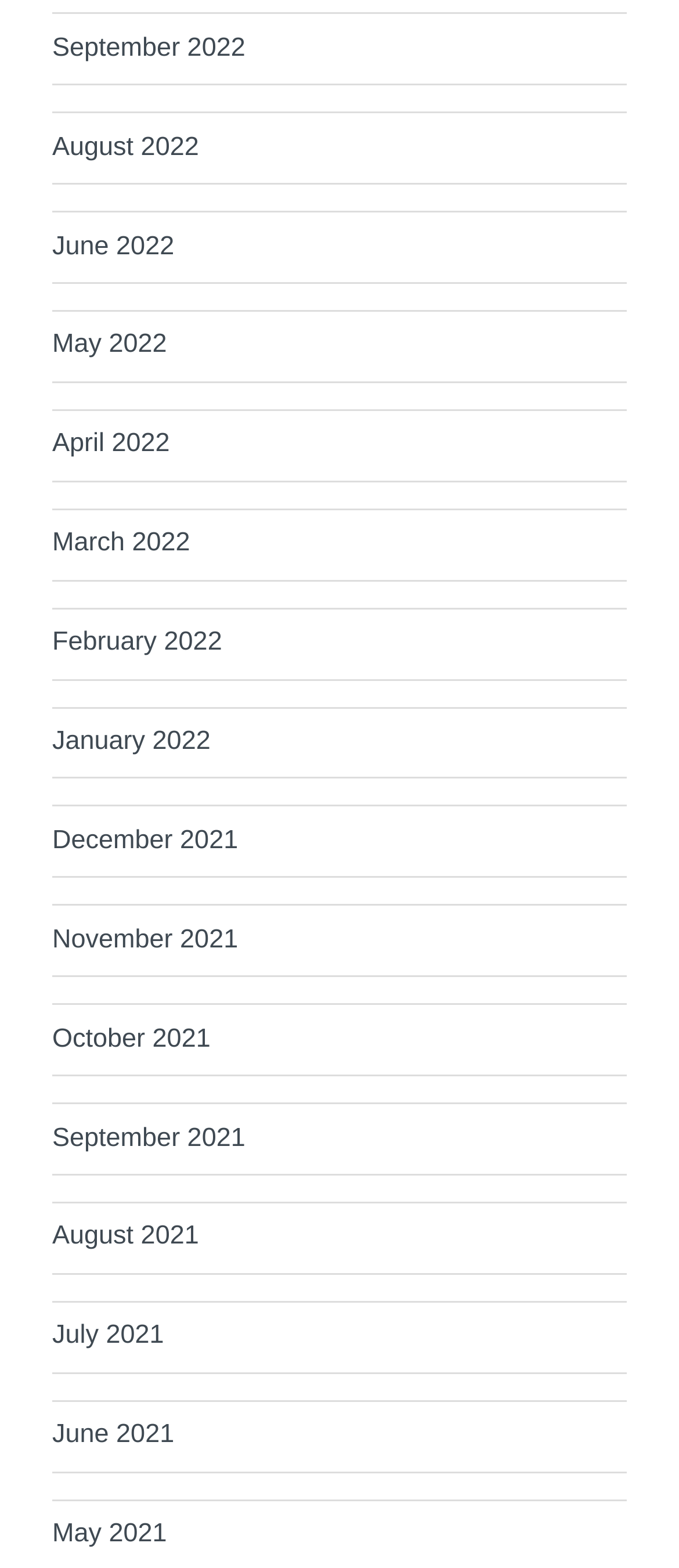Locate the bounding box coordinates of the area where you should click to accomplish the instruction: "check May 2022".

[0.077, 0.21, 0.246, 0.229]